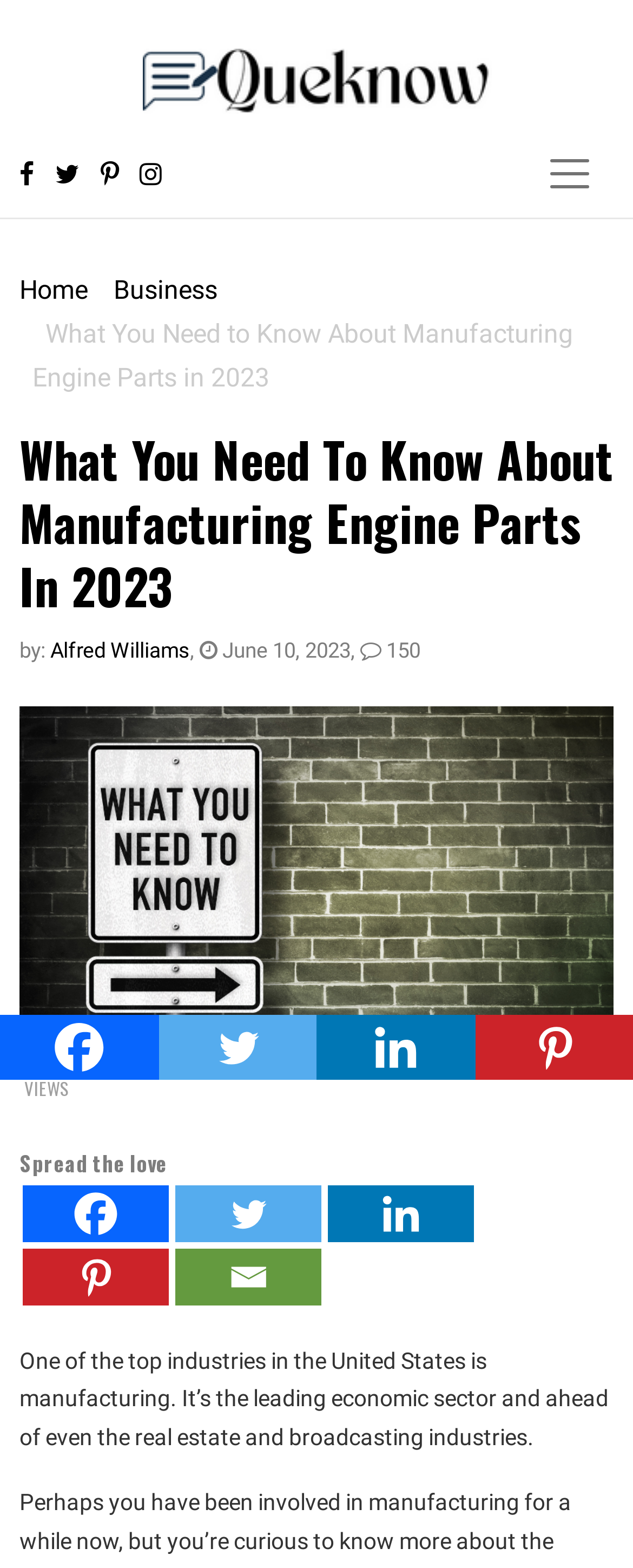Please find and give the text of the main heading on the webpage.

What You Need To Know About Manufacturing Engine Parts In 2023